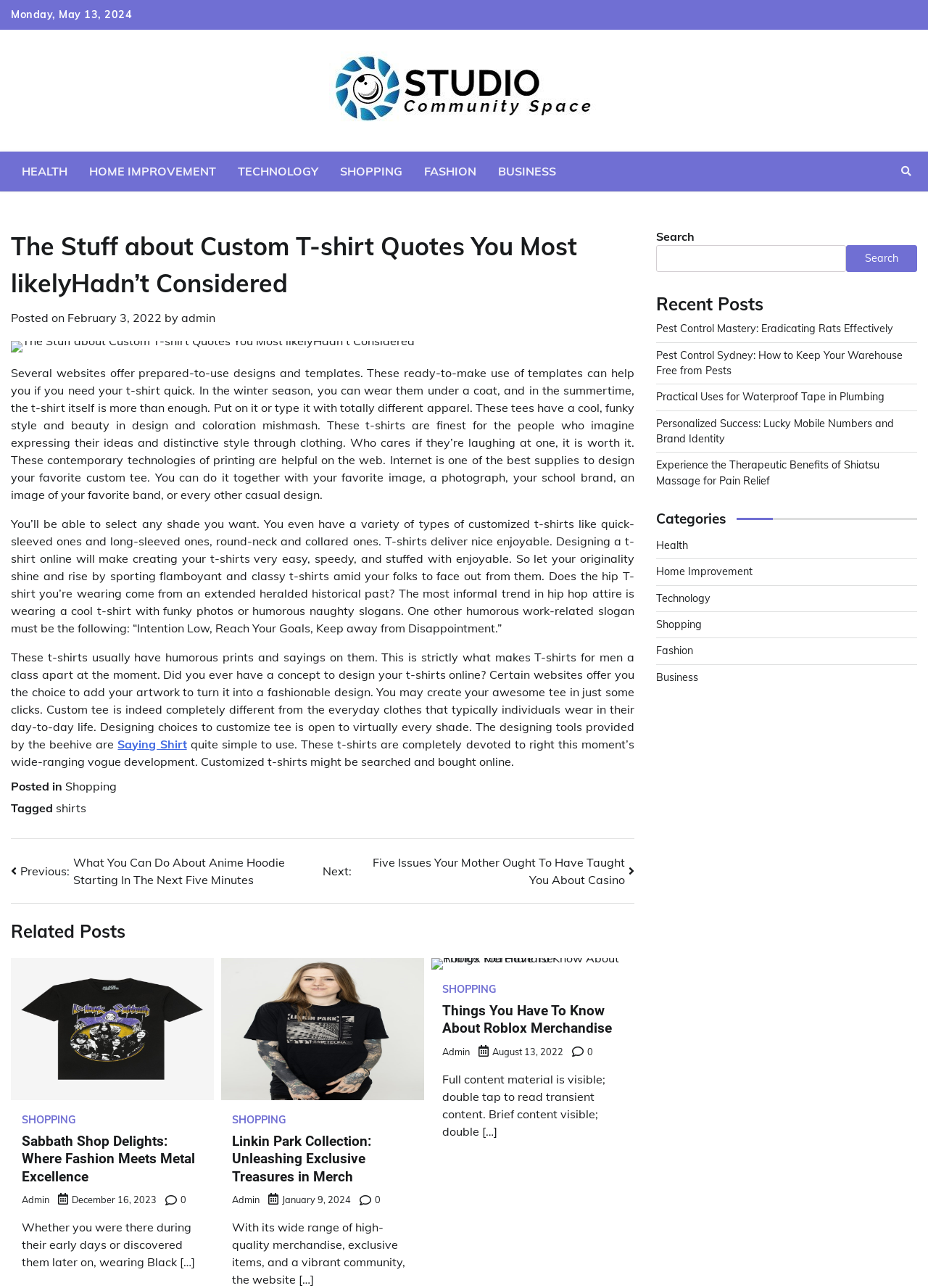Identify the bounding box coordinates of the region that should be clicked to execute the following instruction: "Click the 'Shopping' category".

[0.707, 0.48, 0.756, 0.49]